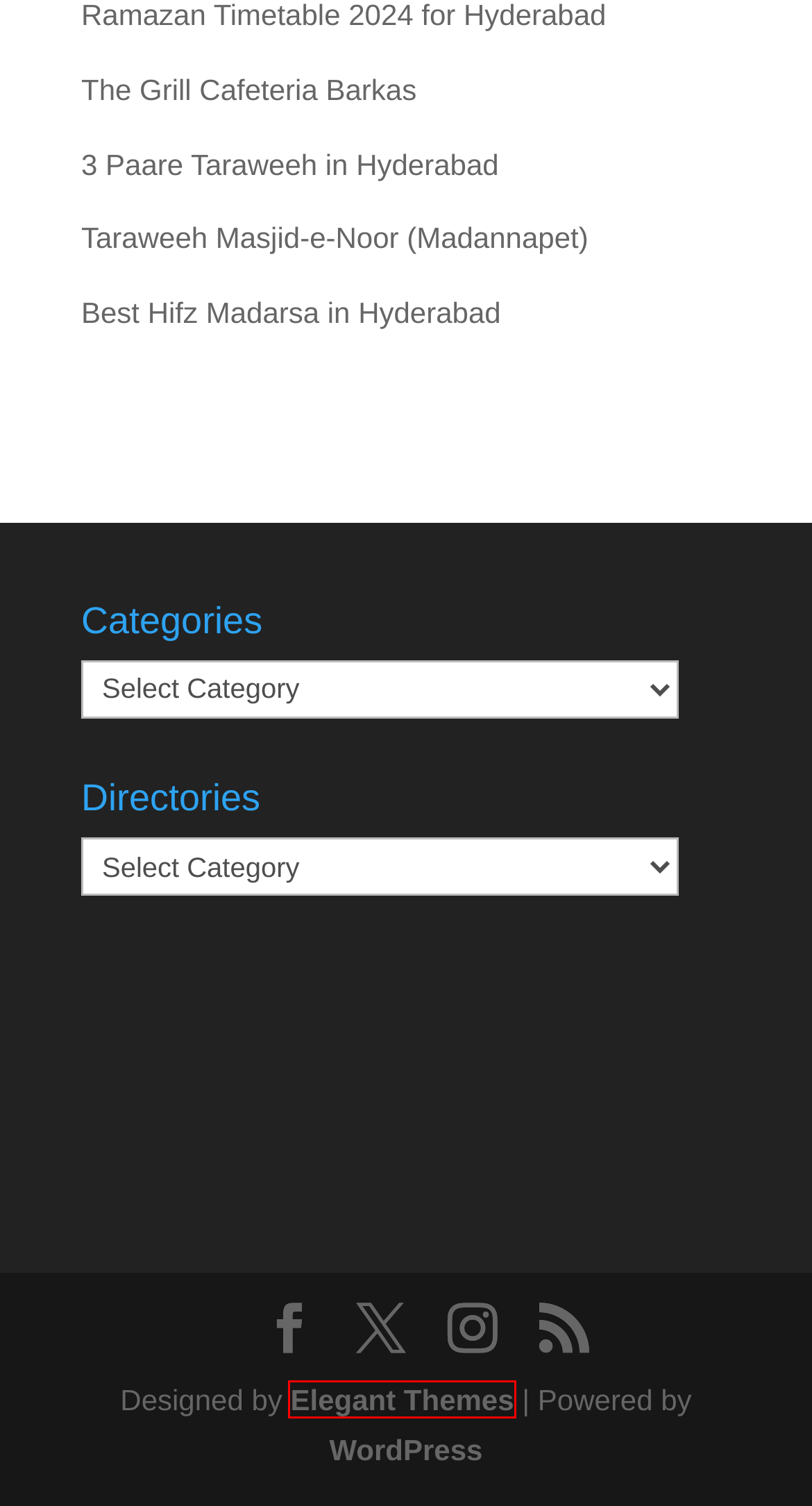Given a screenshot of a webpage with a red bounding box around an element, choose the most appropriate webpage description for the new page displayed after clicking the element within the bounding box. Here are the candidates:
A. The Grill Cafeteria Barkas - Bajrai Online Solutions
B. Blog Tool, Publishing Platform, and CMS – WordPress.org
C. Taraweeh Masjid-e-Noor (Madannapet) - Bajrai Online Solutions
D. The Most Popular WordPress Themes In The World
E. Bajrai Online Solutions
F. Best Hifz Madarsa in Hyderabad - Bajrai Online Solutions
G. 3 Paare Taraweeh in Hyderabad - Bajrai Online Solutions
H. Hajj Umrah | Al Azam Tours and Travel

D